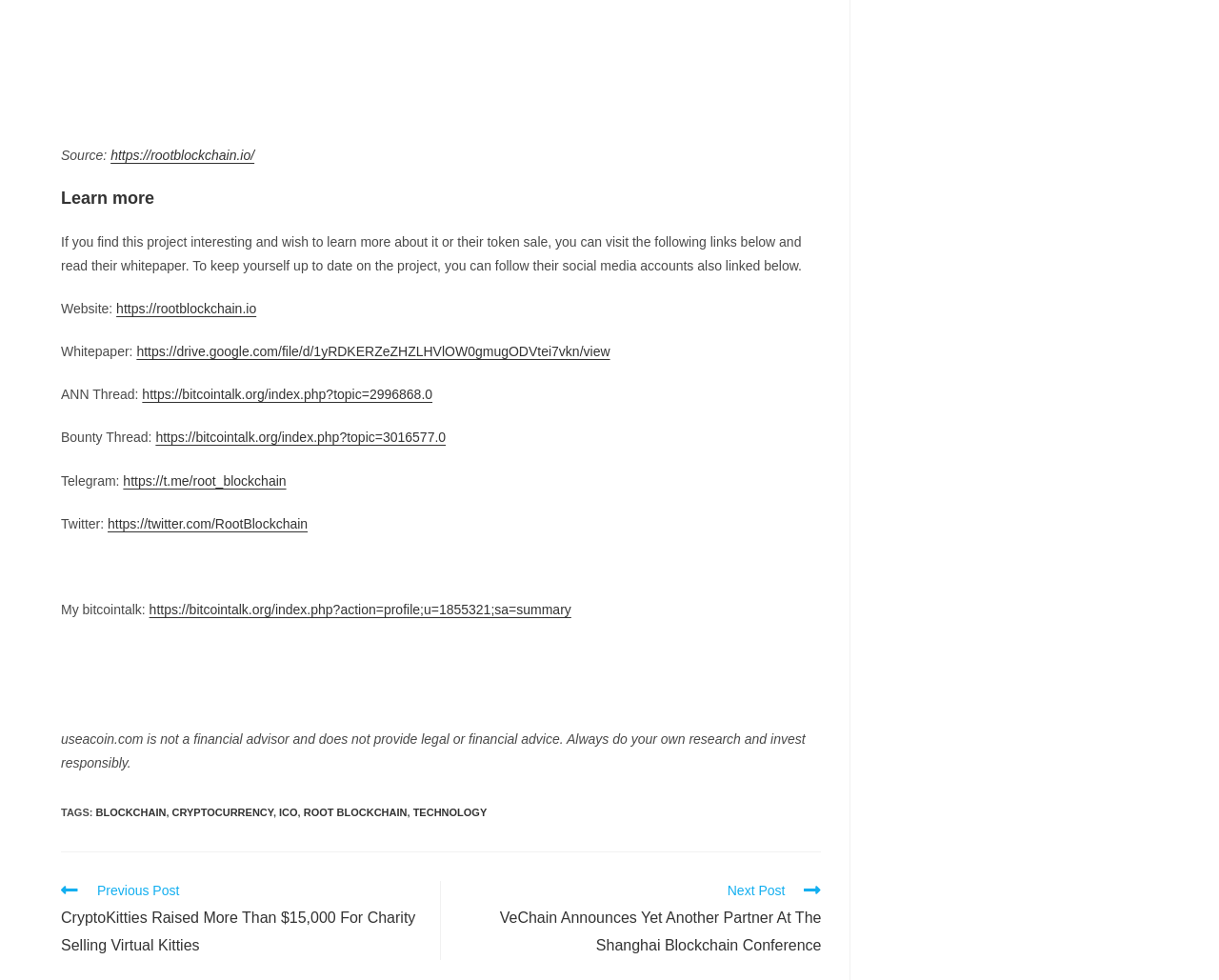Using the element description: "root blockchain", determine the bounding box coordinates for the specified UI element. The coordinates should be four float numbers between 0 and 1, [left, top, right, bottom].

[0.249, 0.823, 0.334, 0.835]